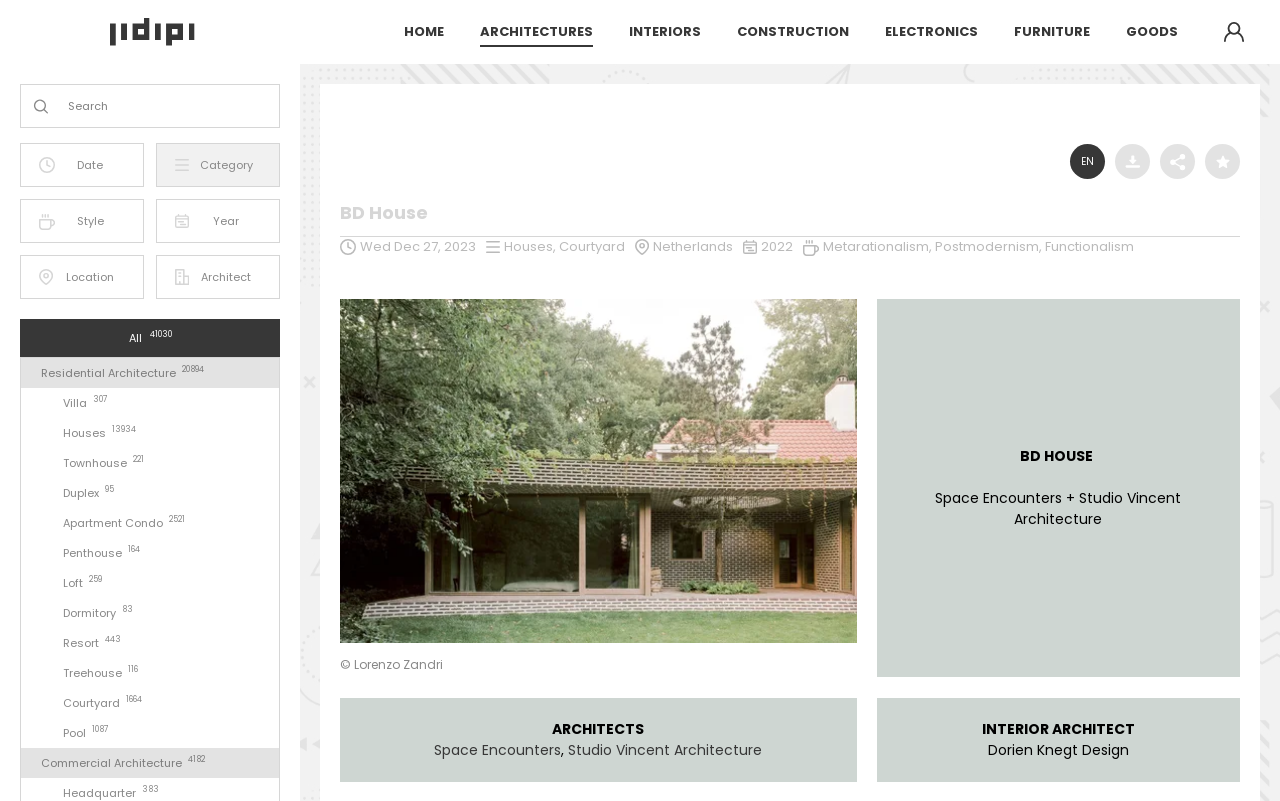Using the information shown in the image, answer the question with as much detail as possible: How many images are on the webpage?

I counted the number of images on the webpage, including the avatar image, the search icon, and the images in the figure element, and found that there are more than 10 images on the webpage.